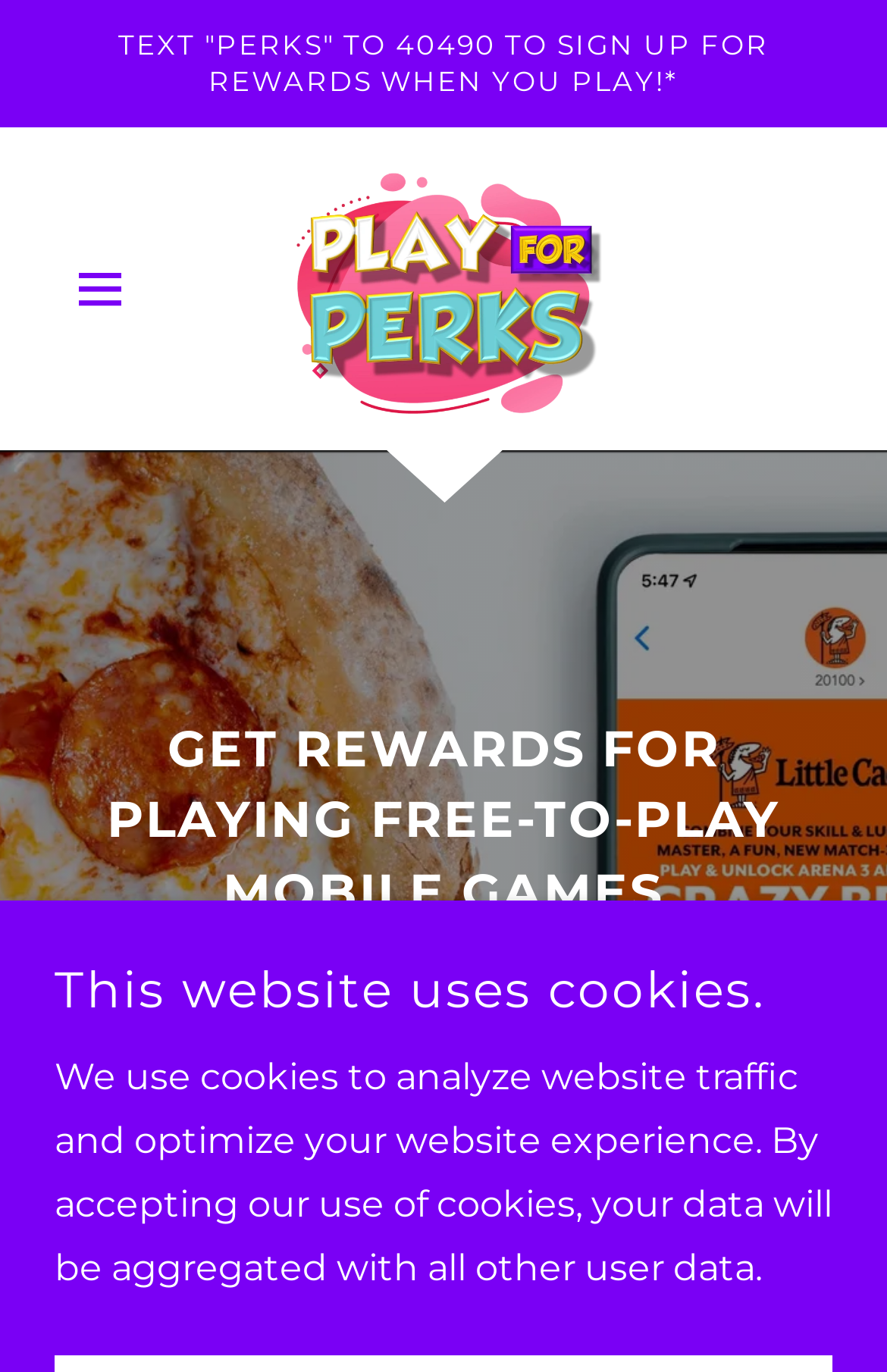Locate the headline of the webpage and generate its content.

PLAY GAMES, GET GREAT PERKS